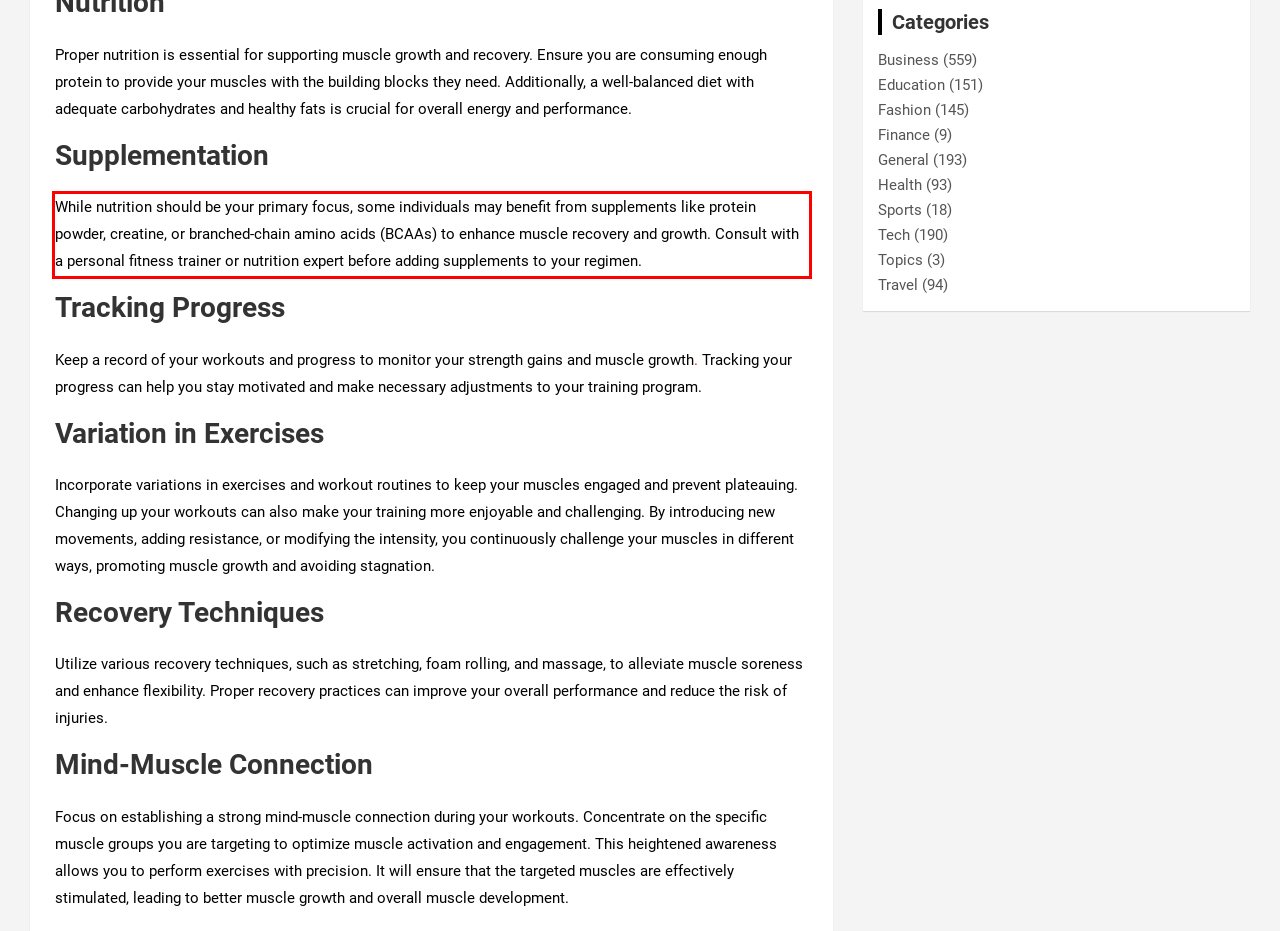Analyze the red bounding box in the provided webpage screenshot and generate the text content contained within.

While nutrition should be your primary focus, some individuals may benefit from supplements like protein powder, creatine, or branched-chain amino acids (BCAAs) to enhance muscle recovery and growth. Consult with a personal fitness trainer or nutrition expert before adding supplements to your regimen.